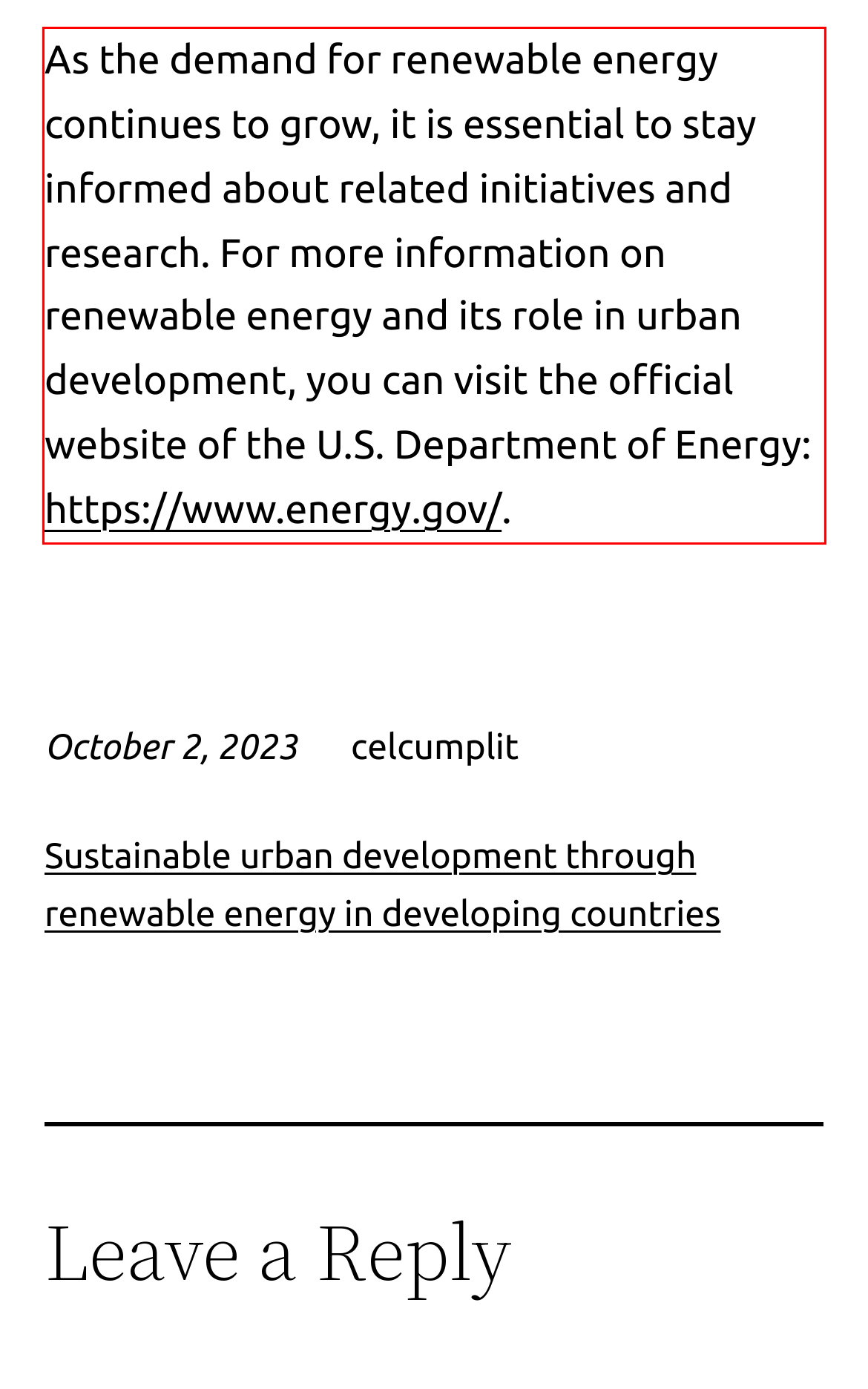Look at the provided screenshot of the webpage and perform OCR on the text within the red bounding box.

As the demand for renewable energy continues to grow, it is essential to stay informed about related initiatives and research. For more information on renewable energy and its role in urban development, you can visit the official website of the U.S. Department of Energy: https://www.energy.gov/.